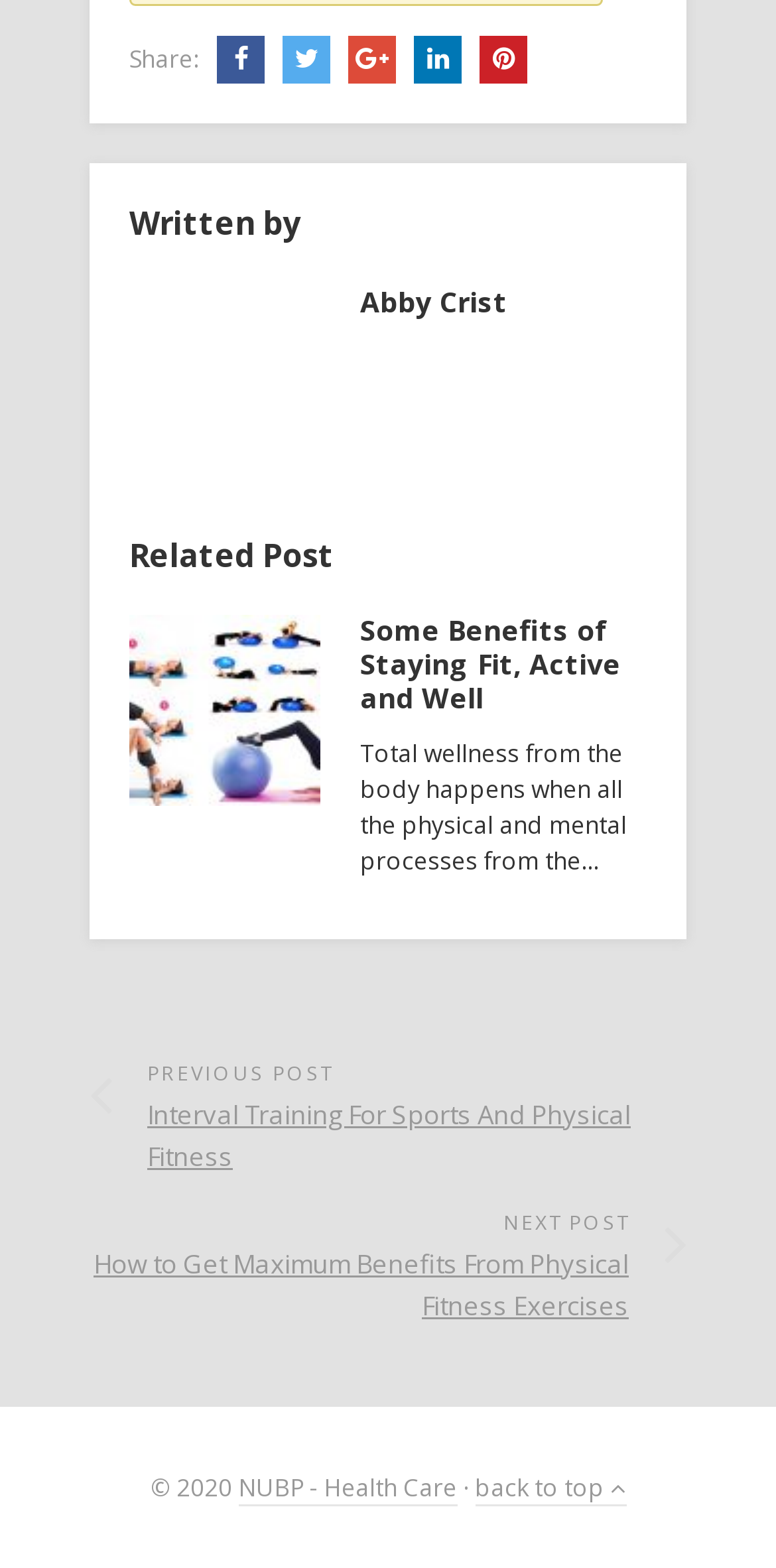What is the title of the related post?
Please provide a comprehensive and detailed answer to the question.

The title of the related post is 'Some Benefits of Staying Fit, Active and Well', which is indicated by the heading and the image below it.